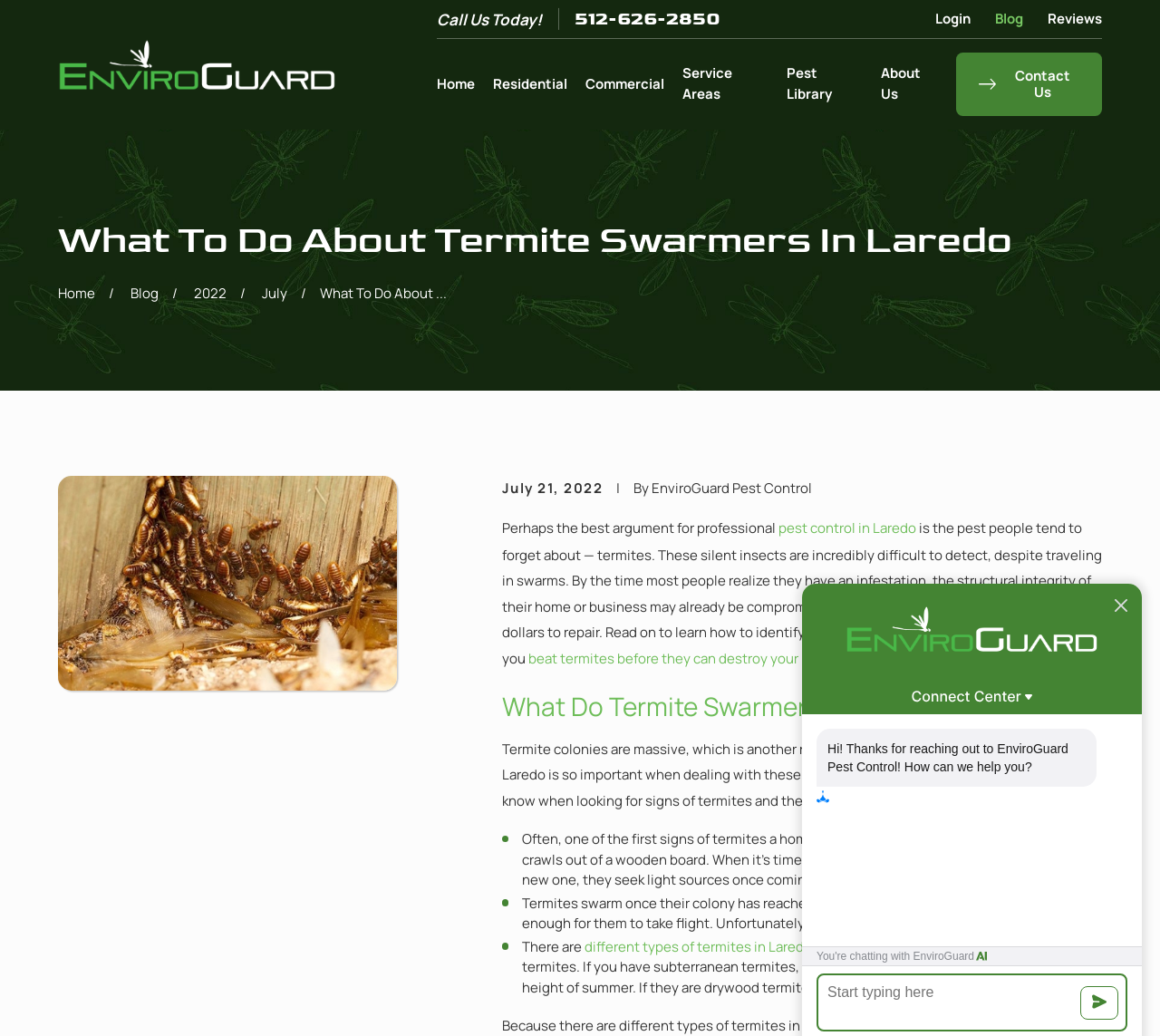Return the bounding box coordinates of the UI element that corresponds to this description: "placeholder="Start typing here"". The coordinates must be given as four float numbers in the range of 0 and 1, [left, top, right, bottom].

[0.712, 0.948, 0.931, 0.983]